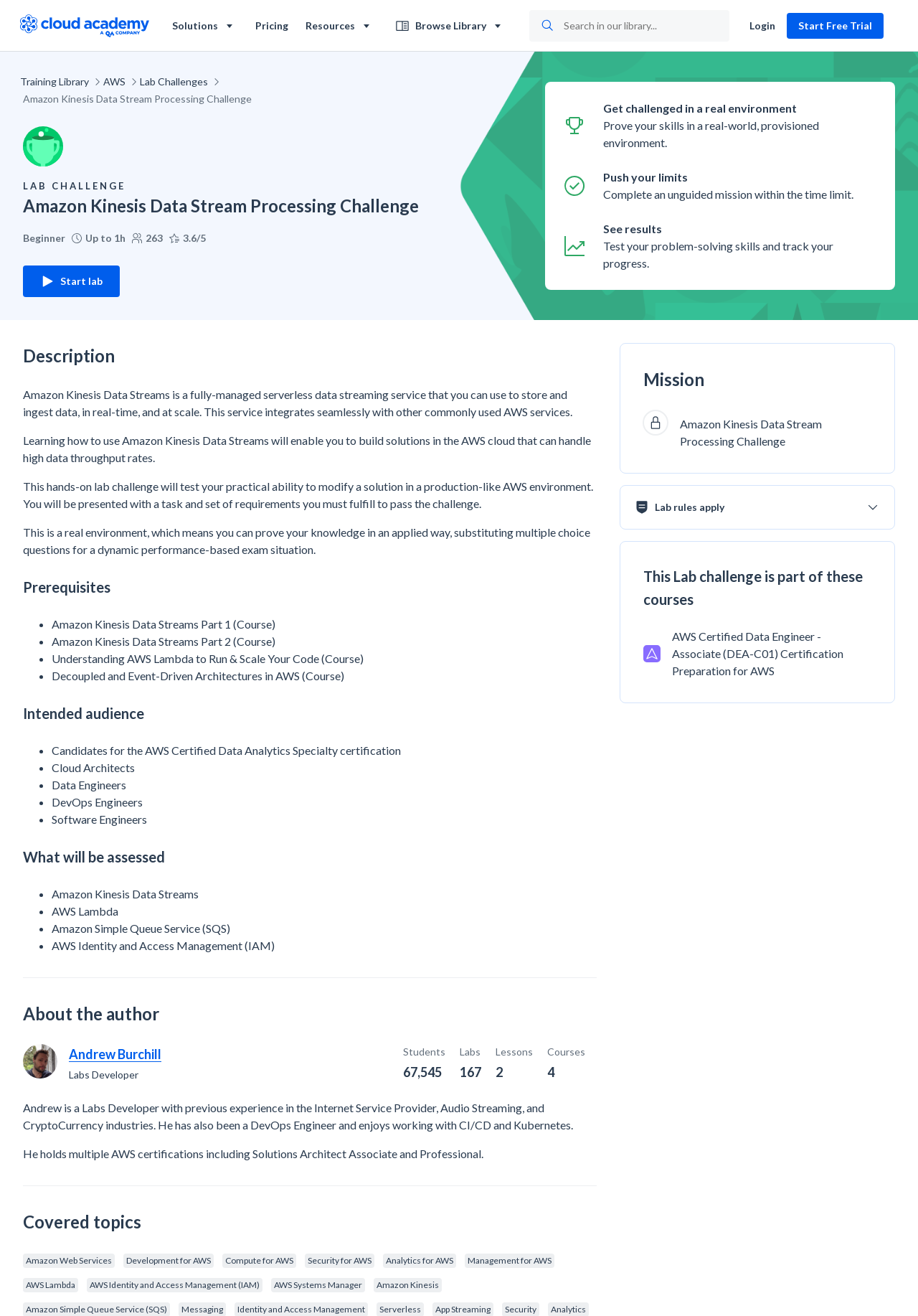Can you identify the bounding box coordinates of the clickable region needed to carry out this instruction: 'Learn more about partners'? The coordinates should be four float numbers within the range of 0 to 1, stated as [left, top, right, bottom].

None